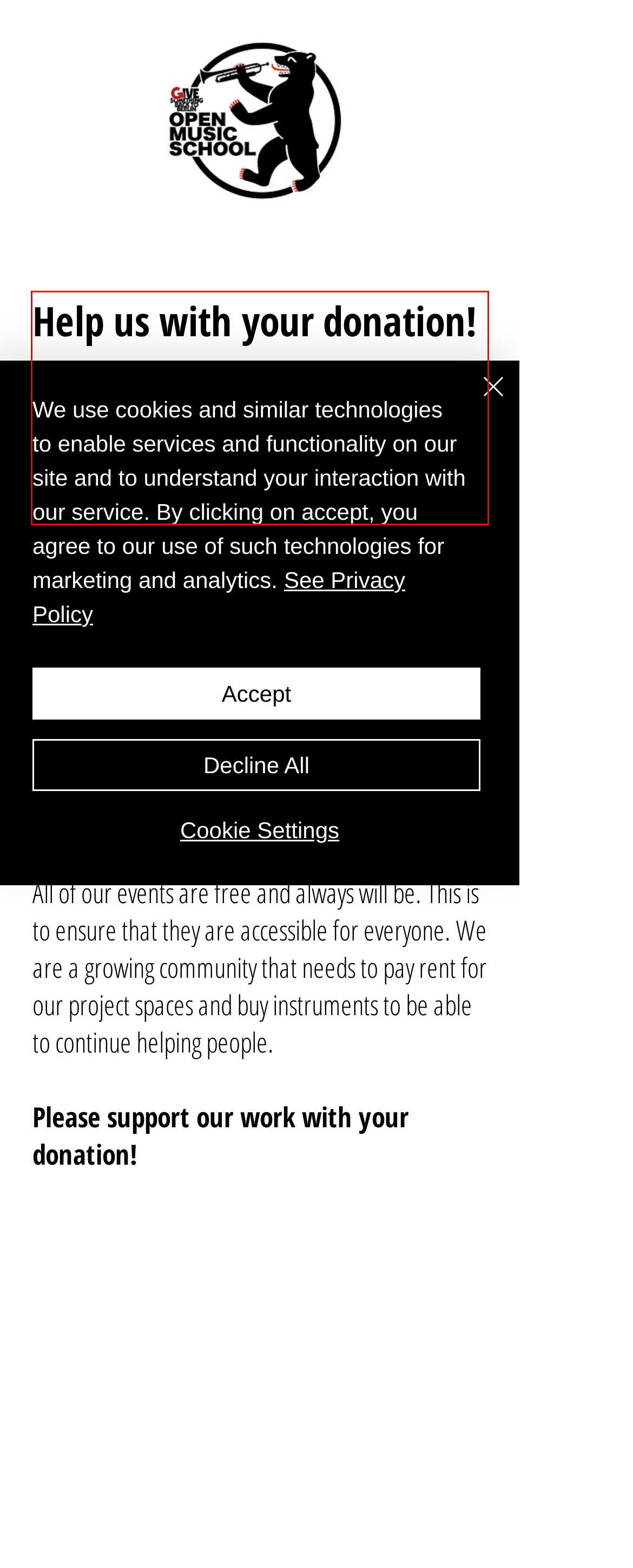Using the webpage screenshot, recognize and capture the text within the red bounding box.

Help us with your donation! The Open Music School is a free, knowledge-sharing community with a focus on the inclusion and empowerment of new migrants and people seeking a positive social network.